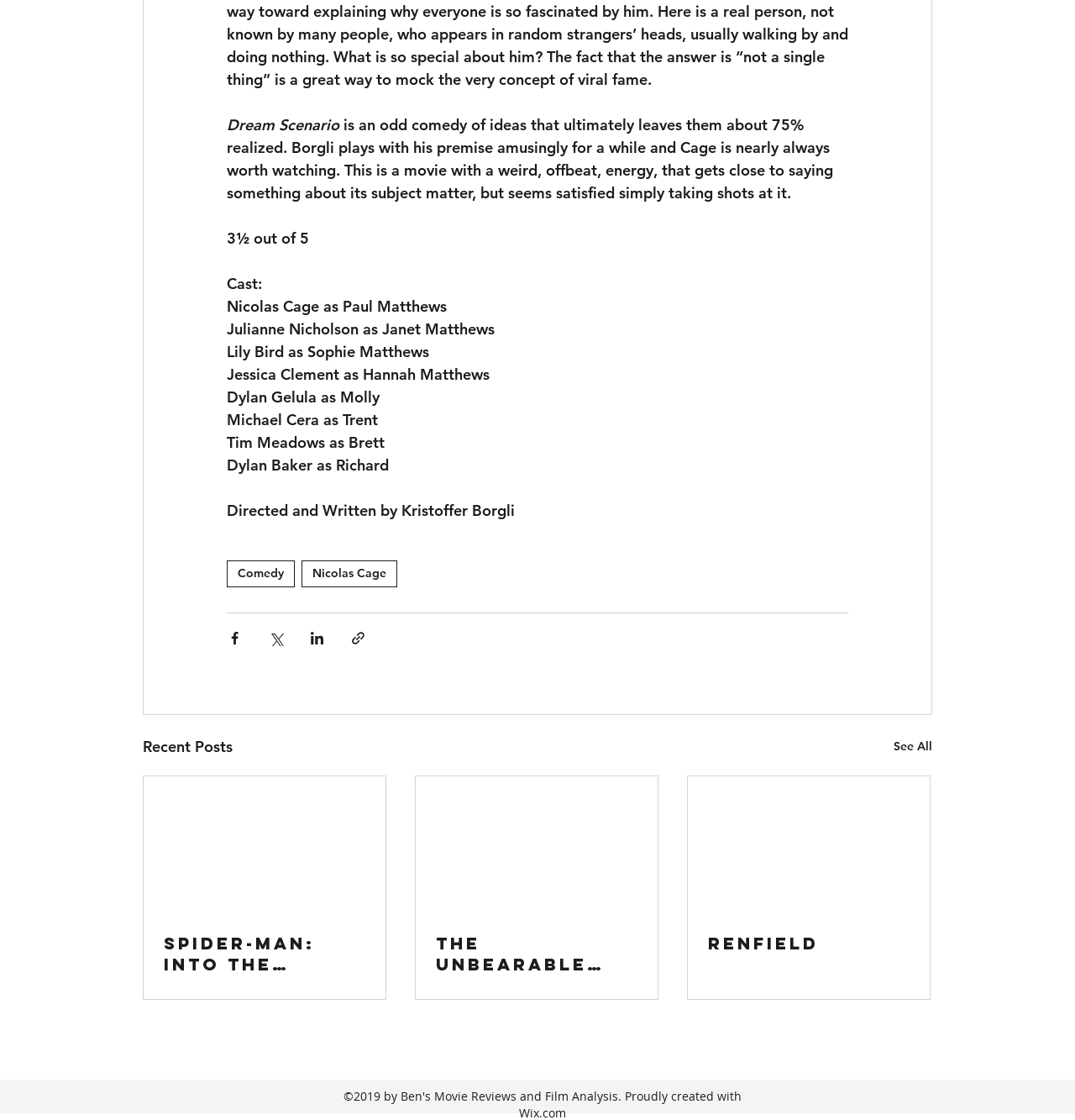Respond with a single word or phrase:
How many social media share buttons are there?

4